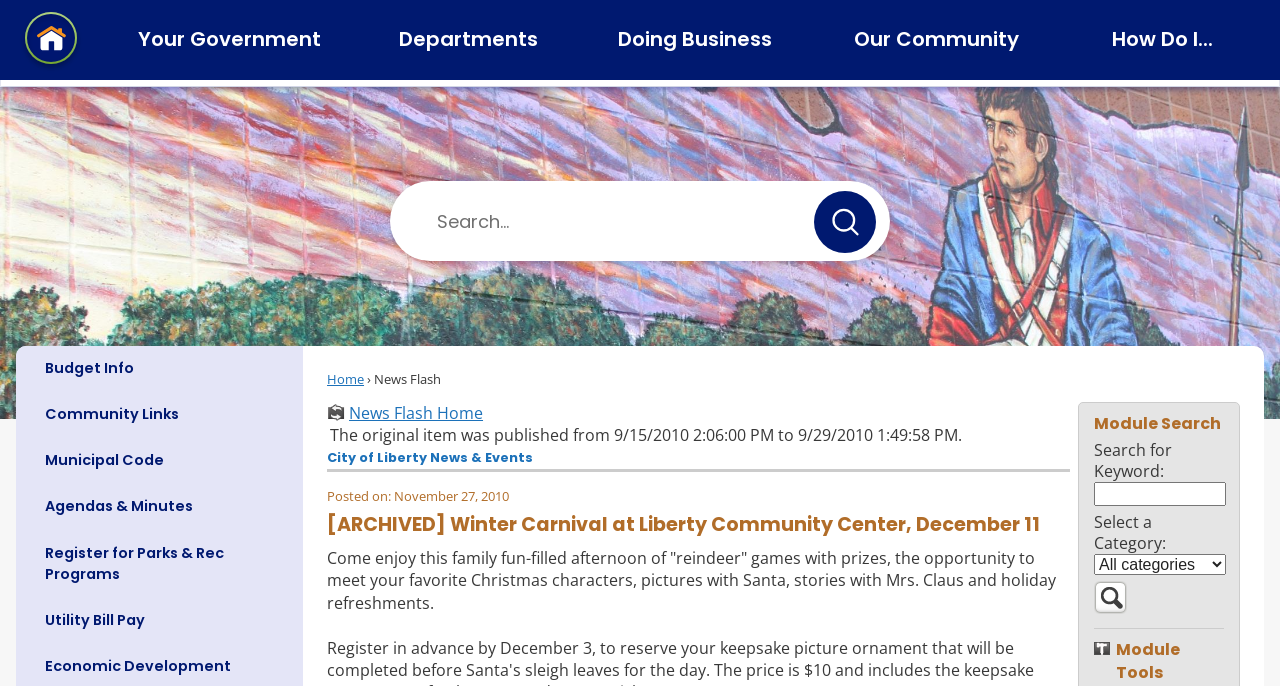What is the location of the Winter Carnival event?
Based on the screenshot, provide your answer in one word or phrase.

Liberty Community Center